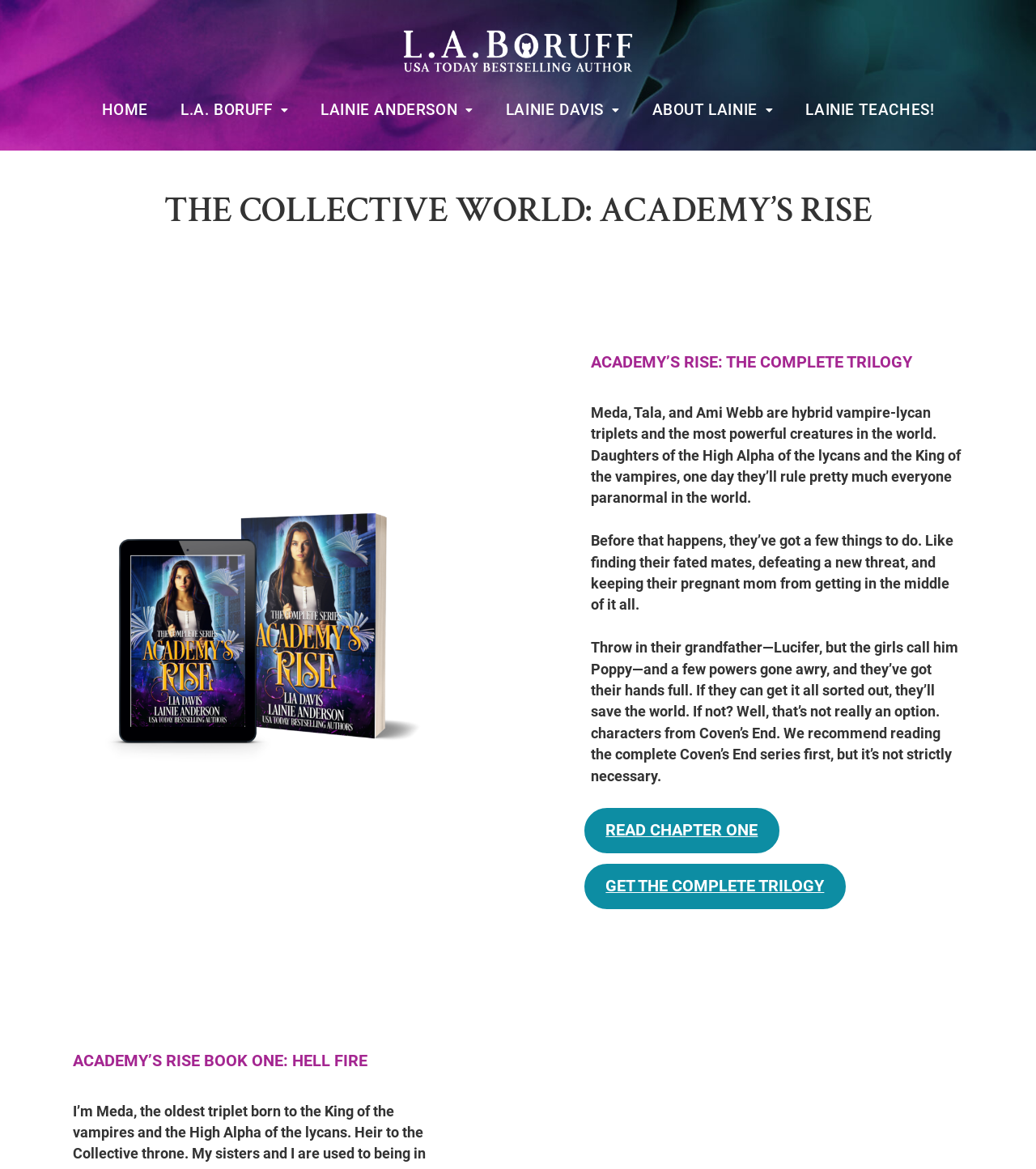Utilize the information from the image to answer the question in detail:
What is the name of the trilogy?

I found the answer by looking at the StaticText element with the text 'ACADEMY'S RISE: THE COMPLETE TRILOGY' which suggests that ACADEMY'S RISE is the name of the trilogy.